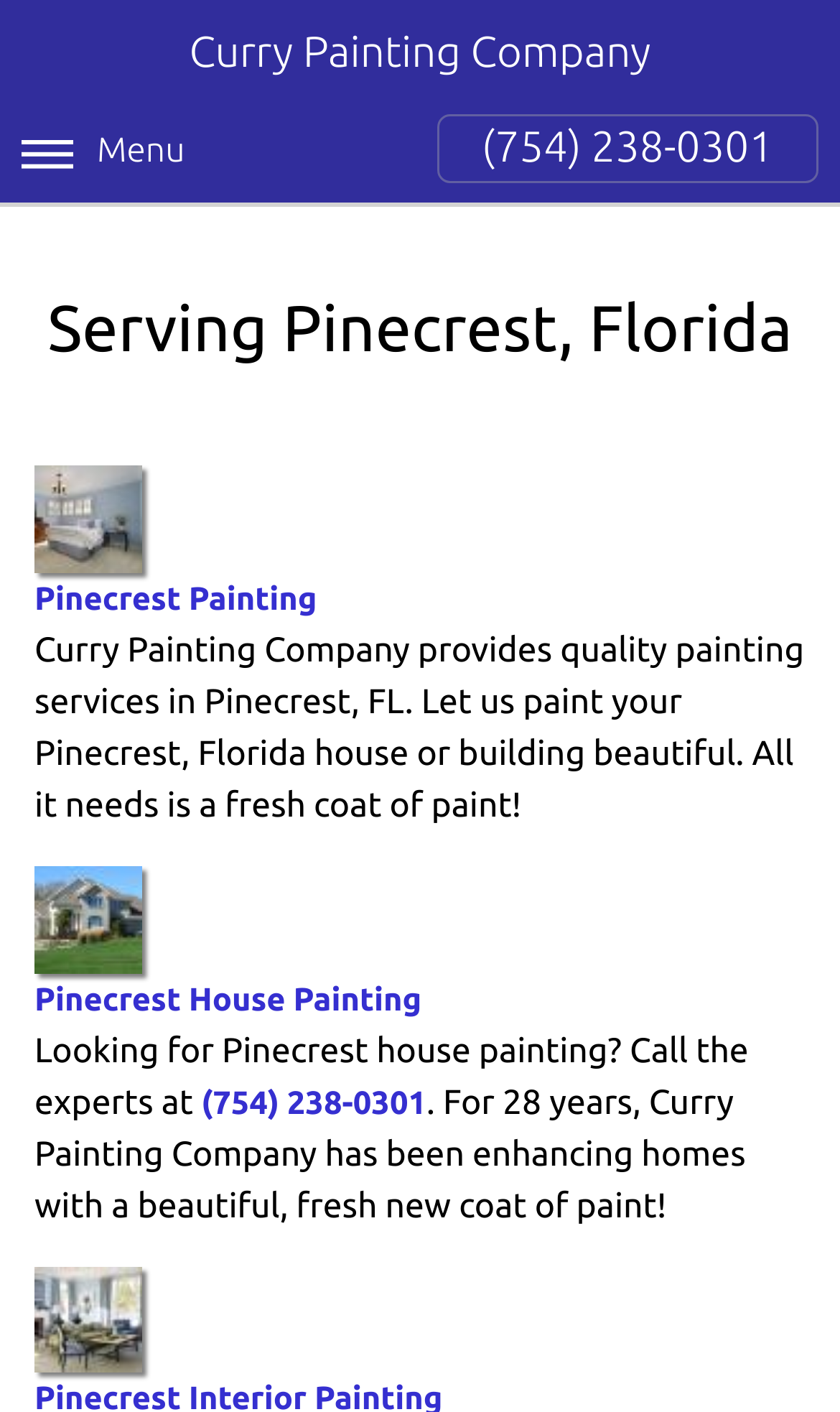Locate and extract the text of the main heading on the webpage.

Curry Painting Company